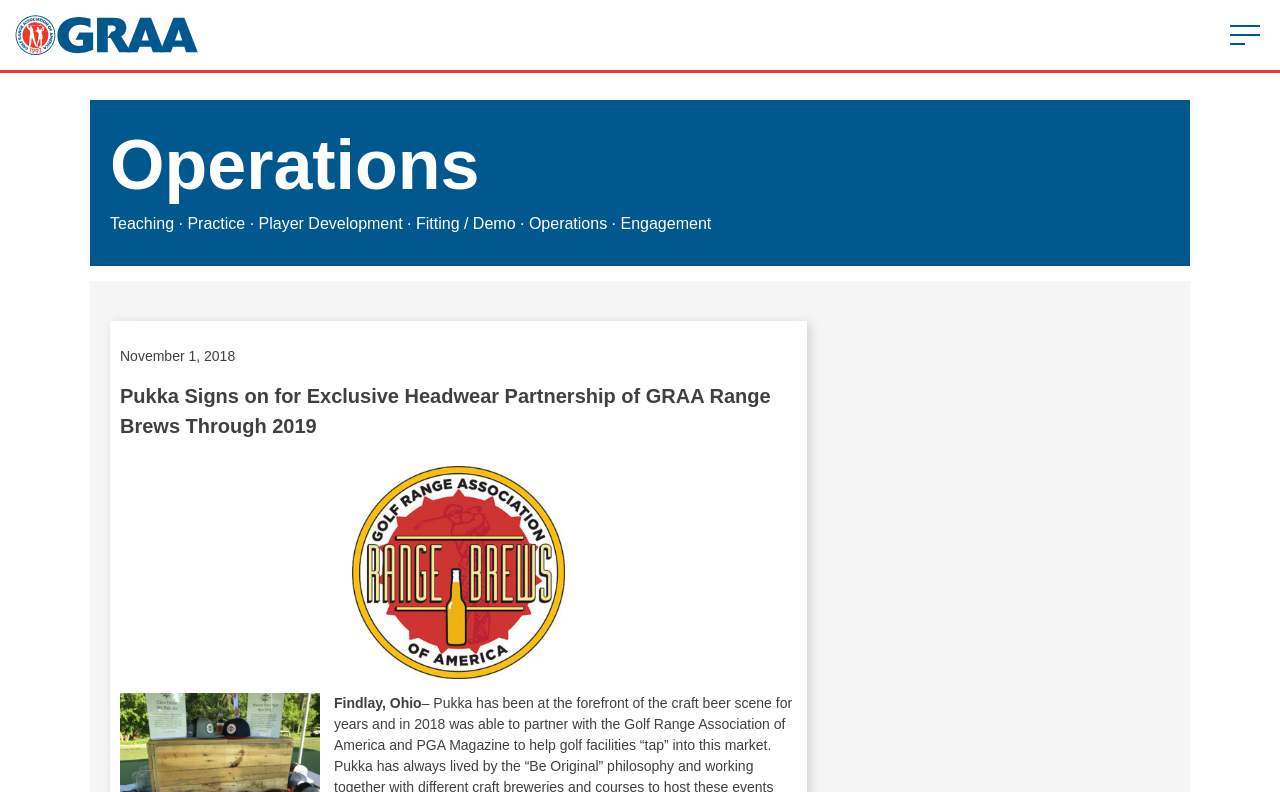Determine the bounding box for the UI element as described: "Teaching". The coordinates should be represented as four float numbers between 0 and 1, formatted as [left, top, right, bottom].

[0.086, 0.271, 0.136, 0.293]